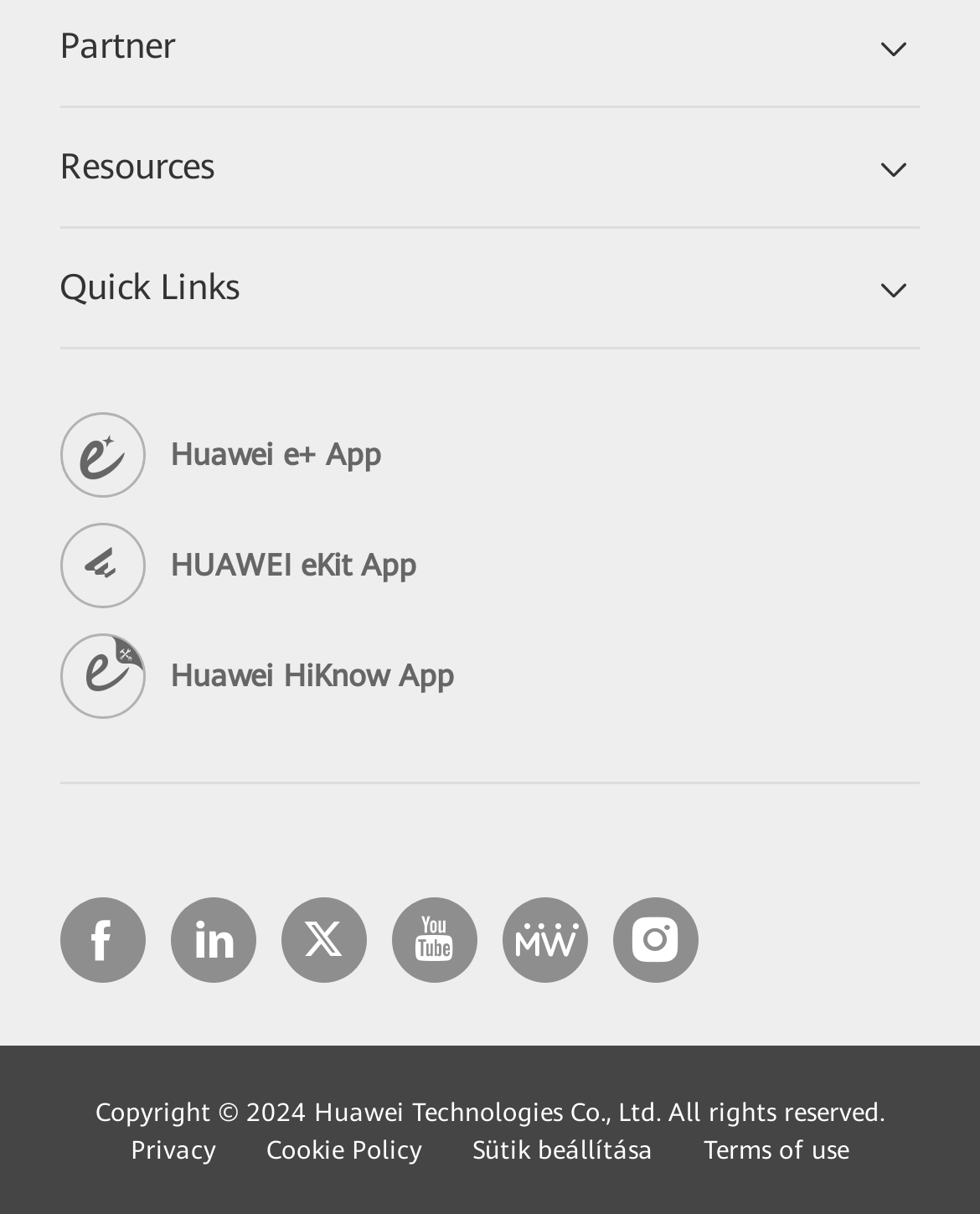Please determine the bounding box coordinates for the UI element described as: "HUAWEI eKit App".

[0.061, 0.431, 0.939, 0.502]